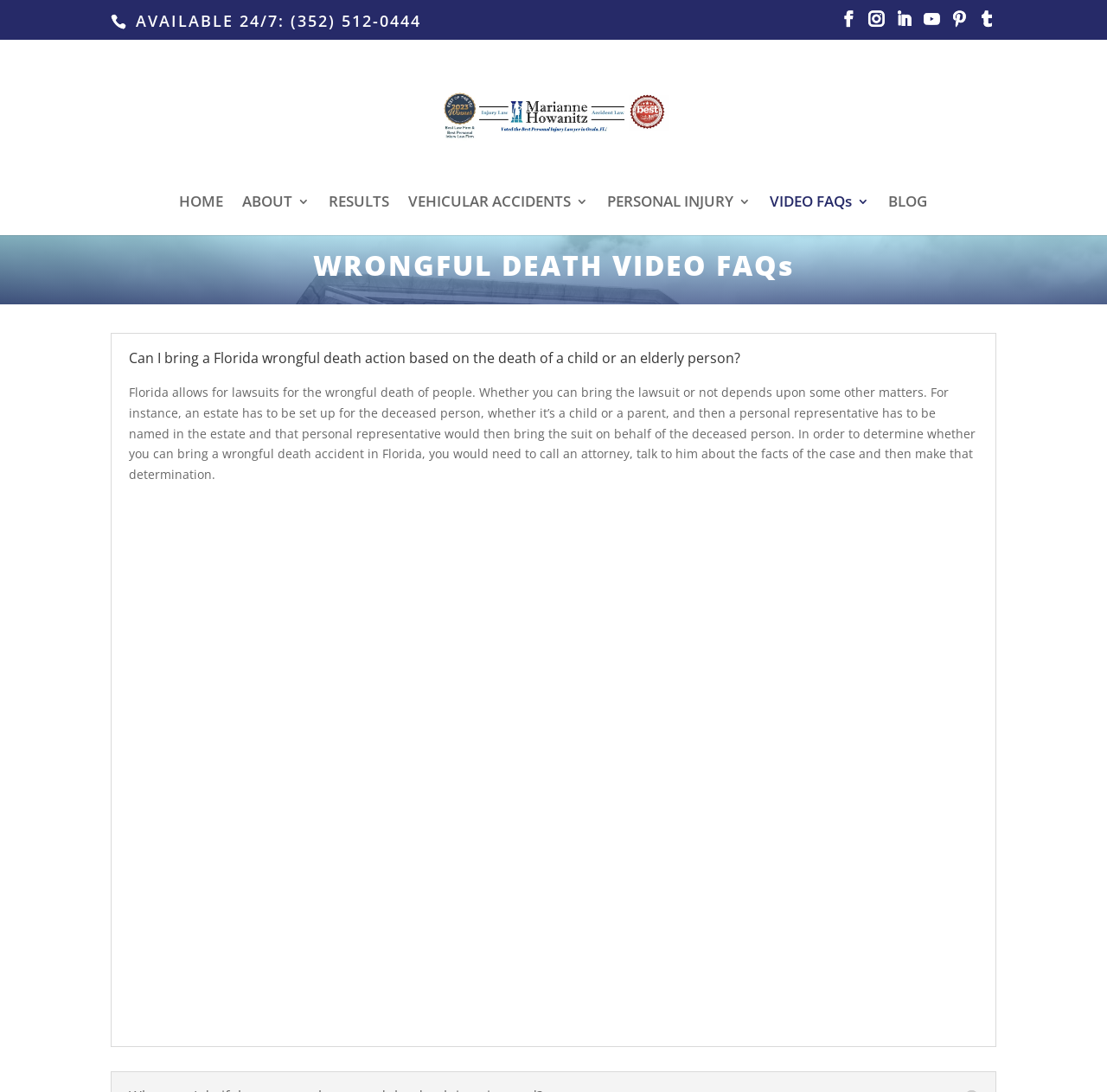Analyze the image and give a detailed response to the question:
What is required to bring a wrongful death lawsuit in Florida?

According to the static text element, 'Florida allows for lawsuits for the wrongful death of people. ... an estate has to be set up for the deceased person, ... and then a personal representative has to be named in the estate and that personal representative would then bring the suit on behalf of the deceased person'.